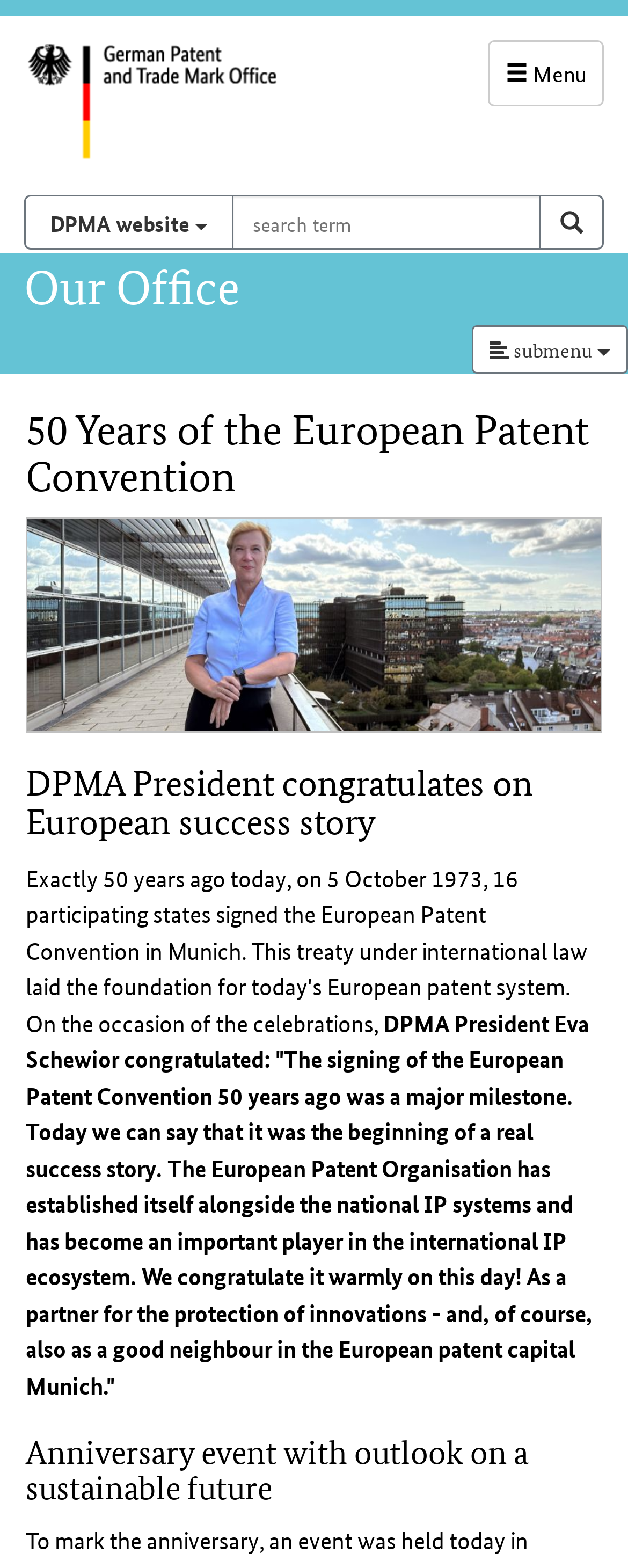Construct a thorough caption encompassing all aspects of the webpage.

The webpage is about the 50th anniversary of the European Patent Convention, with a focus on the German Patent and Trade Mark Office (DPMA). At the top left, there is a link to the DPMA homepage, accompanied by an image of the DPMA logo. Next to it, there is a navigation menu with a "Menu" button that can be expanded.

Below the navigation menu, there is a search bar with a "Search on DPMA website" button, a text input field, and a "Search" button. The search bar is located at the top center of the page.

On the left side of the page, there is a main navigation menu with a heading "Main navigation". Below it, there is a static text "Our Office". Further down, there is a button with a submenu that can be expanded, which contains headings and content related to the anniversary event.

The main content of the page is located at the center and right side of the page. It starts with a heading "50 Years of the European Patent Convention" and features an image of the DPMA President on the DPMA roof terrace, with the European Patent Office in the background. Below the image, there is a heading "DPMA President congratulates on European success story" and a quote from the DPMA President, Eva Schewior, congratulating the European Patent Organisation on its 50th anniversary.

Further down, there is a heading "Anniversary event with outlook on a sustainable future", which marks the end of the main content. Overall, the page has a clean and organized structure, with clear headings and concise text.